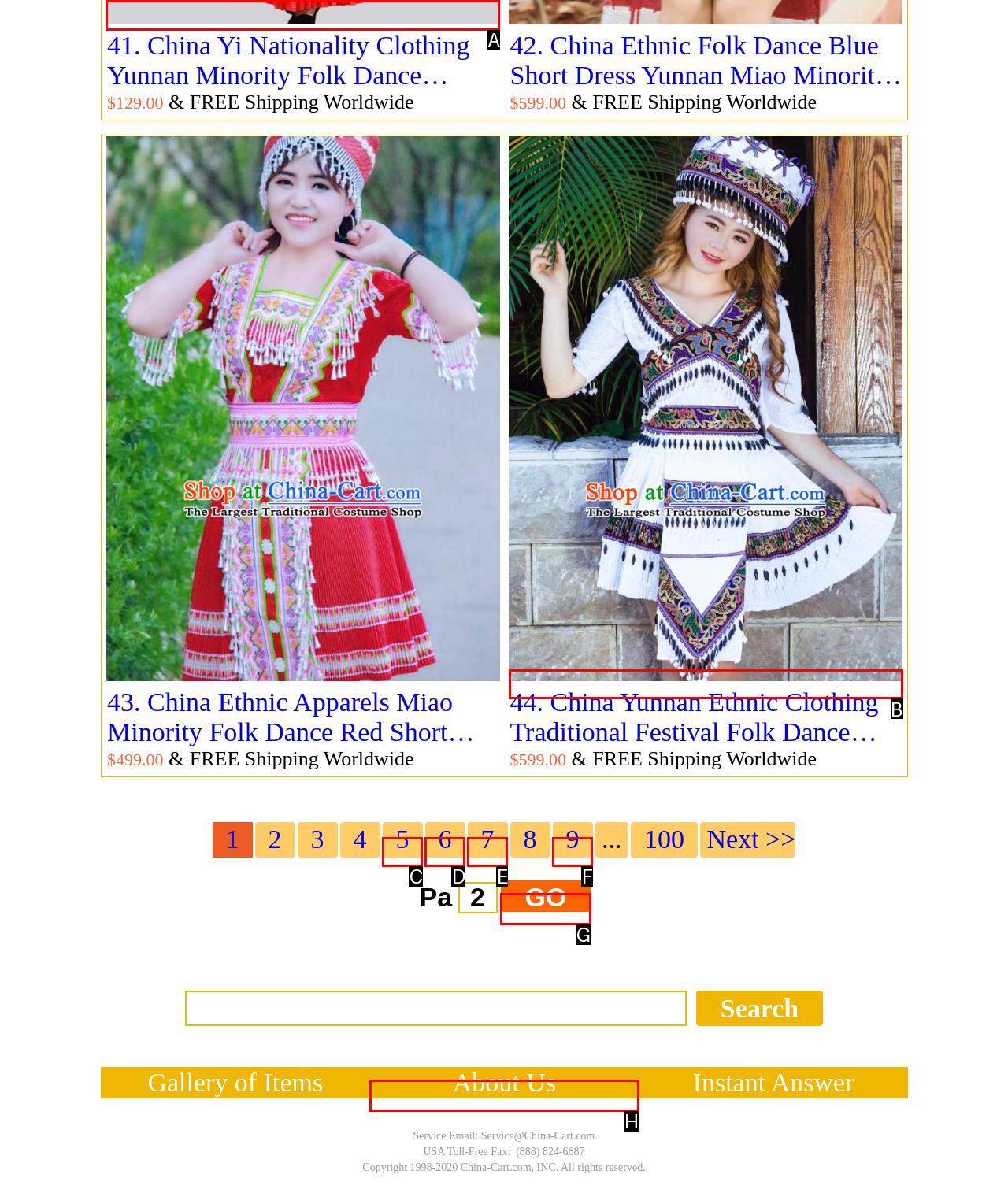Given the task: View China Yi Nationality Clothing Yunnan Minority Folk Dance Outfits Ethnic Stage Performance Red Dress and Headdress, point out the letter of the appropriate UI element from the marked options in the screenshot.

A